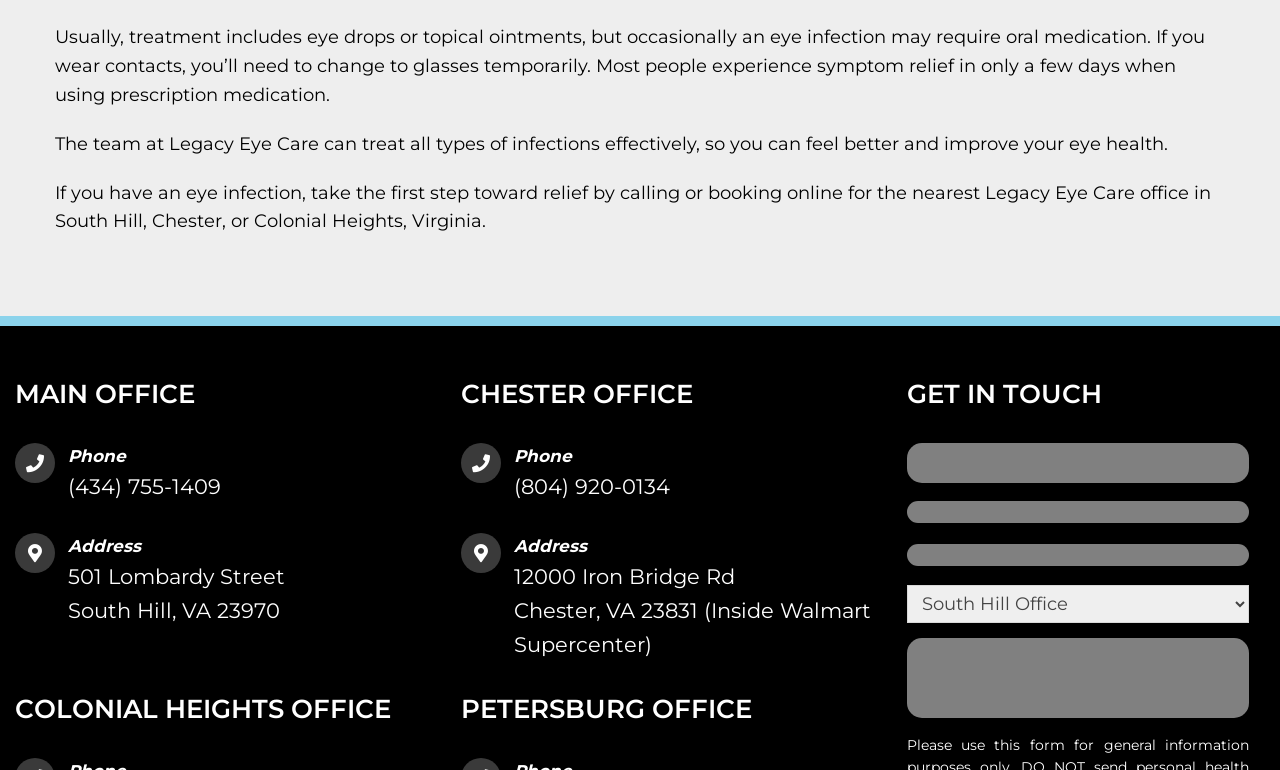Please provide the bounding box coordinate of the region that matches the element description: (804) 920-0134. Coordinates should be in the format (top-left x, top-left y, bottom-right x, bottom-right y) and all values should be between 0 and 1.

[0.401, 0.615, 0.523, 0.648]